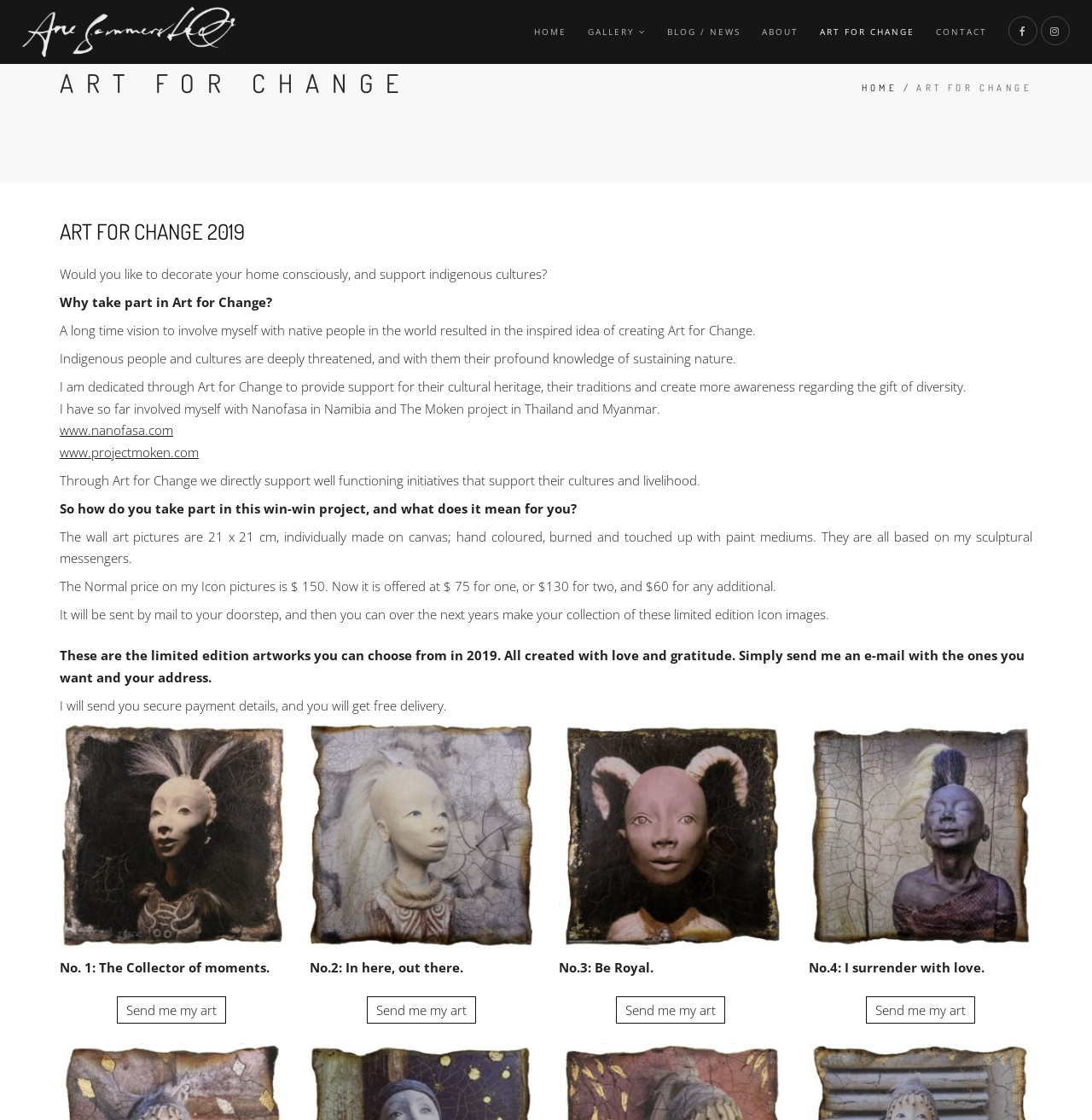Determine the main headline from the webpage and extract its text.

ART FOR CHANGE